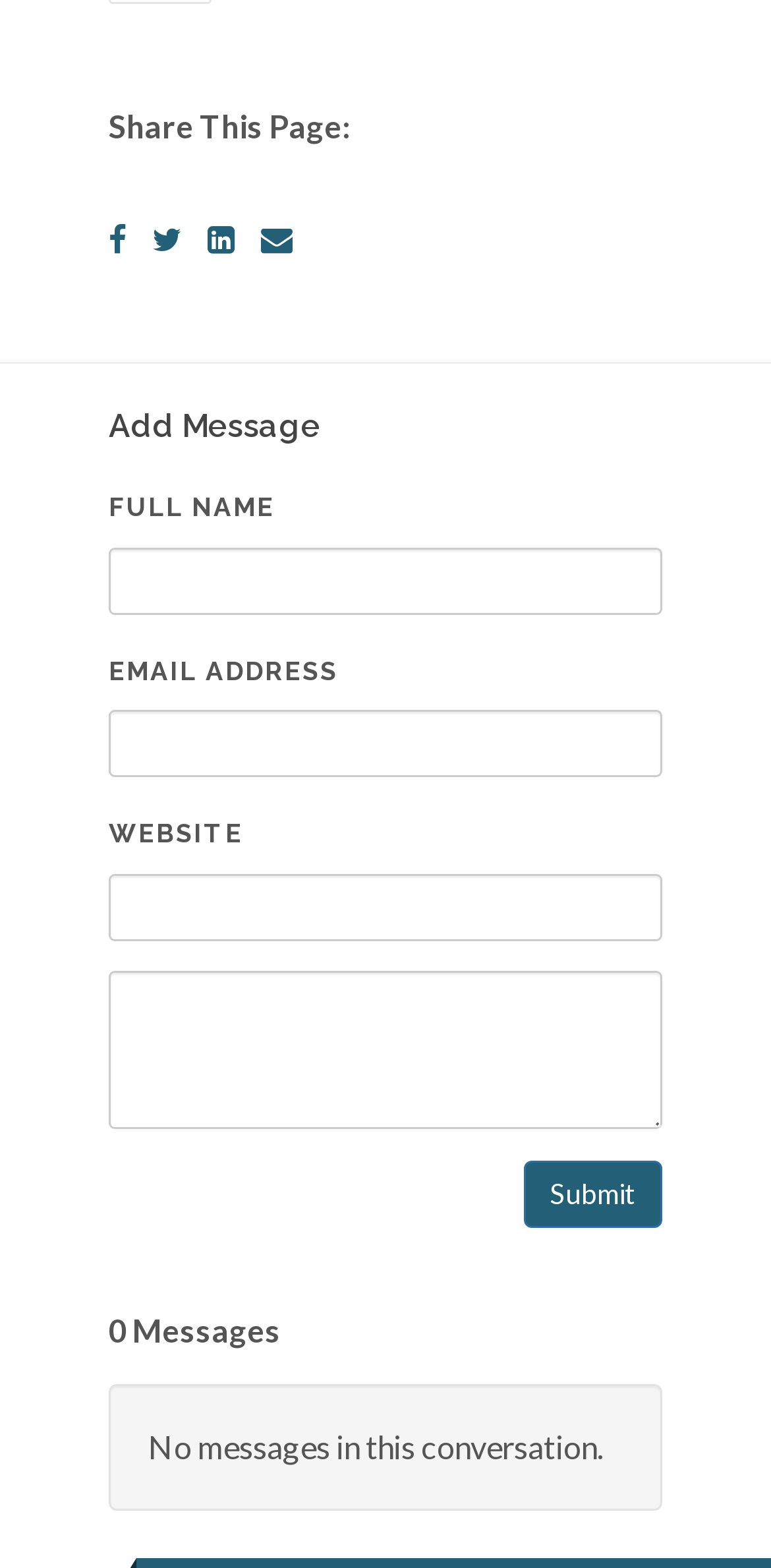Identify the bounding box coordinates for the UI element mentioned here: "parent_node: EMAIL ADDRESS name="cnvMessageAuthorEmail"". Provide the coordinates as four float values between 0 and 1, i.e., [left, top, right, bottom].

[0.141, 0.453, 0.859, 0.496]